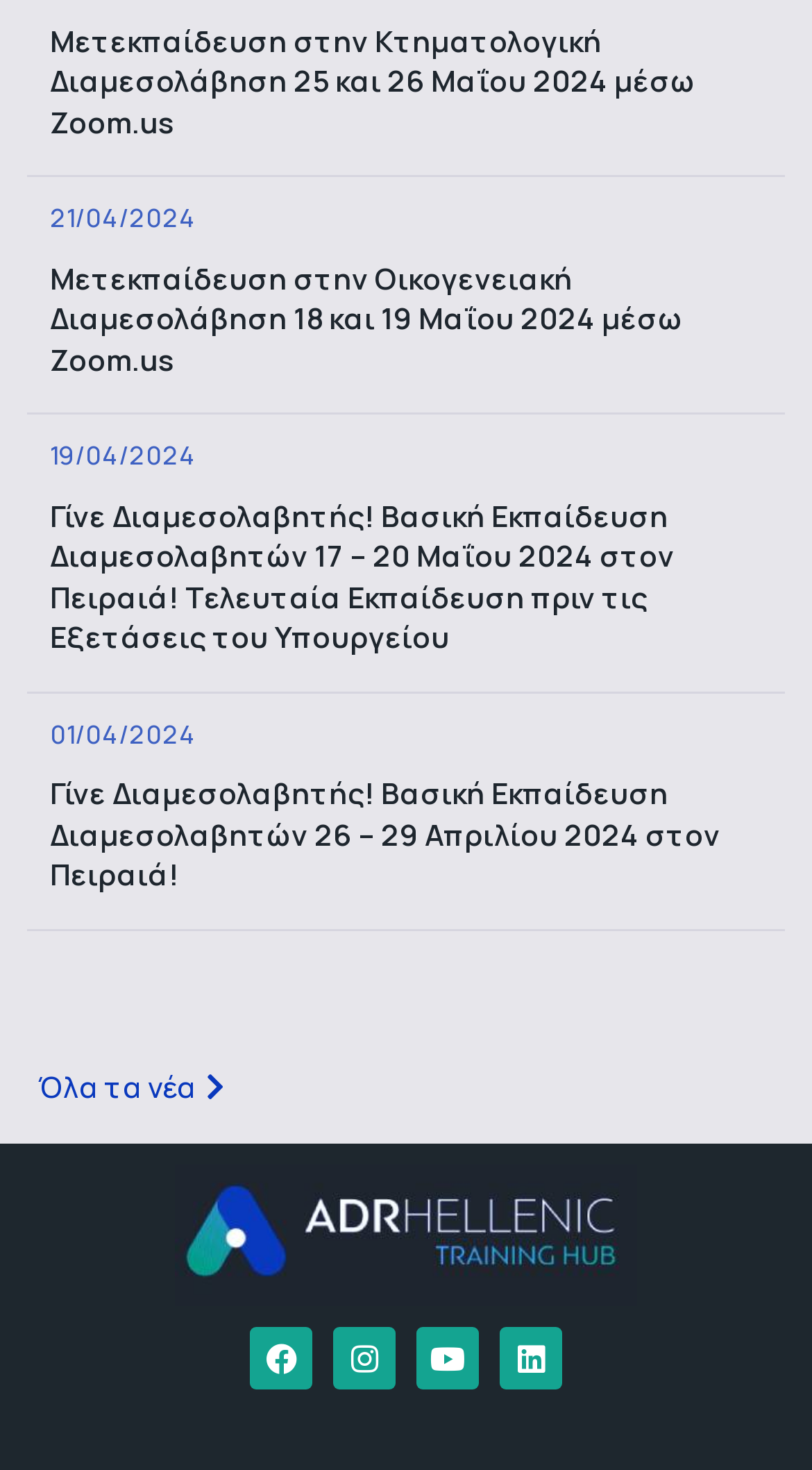Please determine the bounding box of the UI element that matches this description: alt="logo-1". The coordinates should be given as (top-left x, top-left y, bottom-right x, bottom-right y), with all values between 0 and 1.

[0.026, 0.793, 0.974, 0.889]